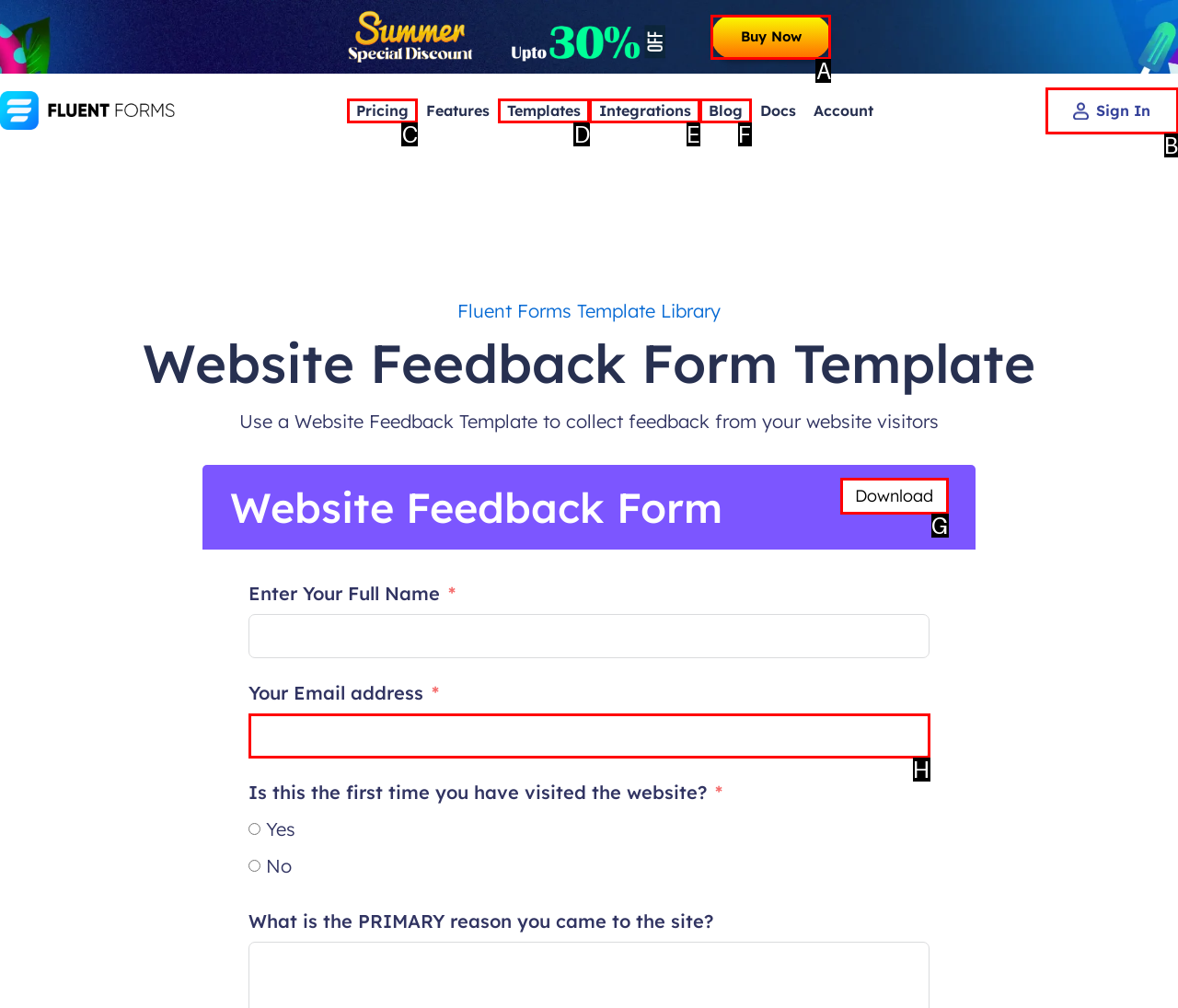Based on the description: Sign in
Select the letter of the corresponding UI element from the choices provided.

B